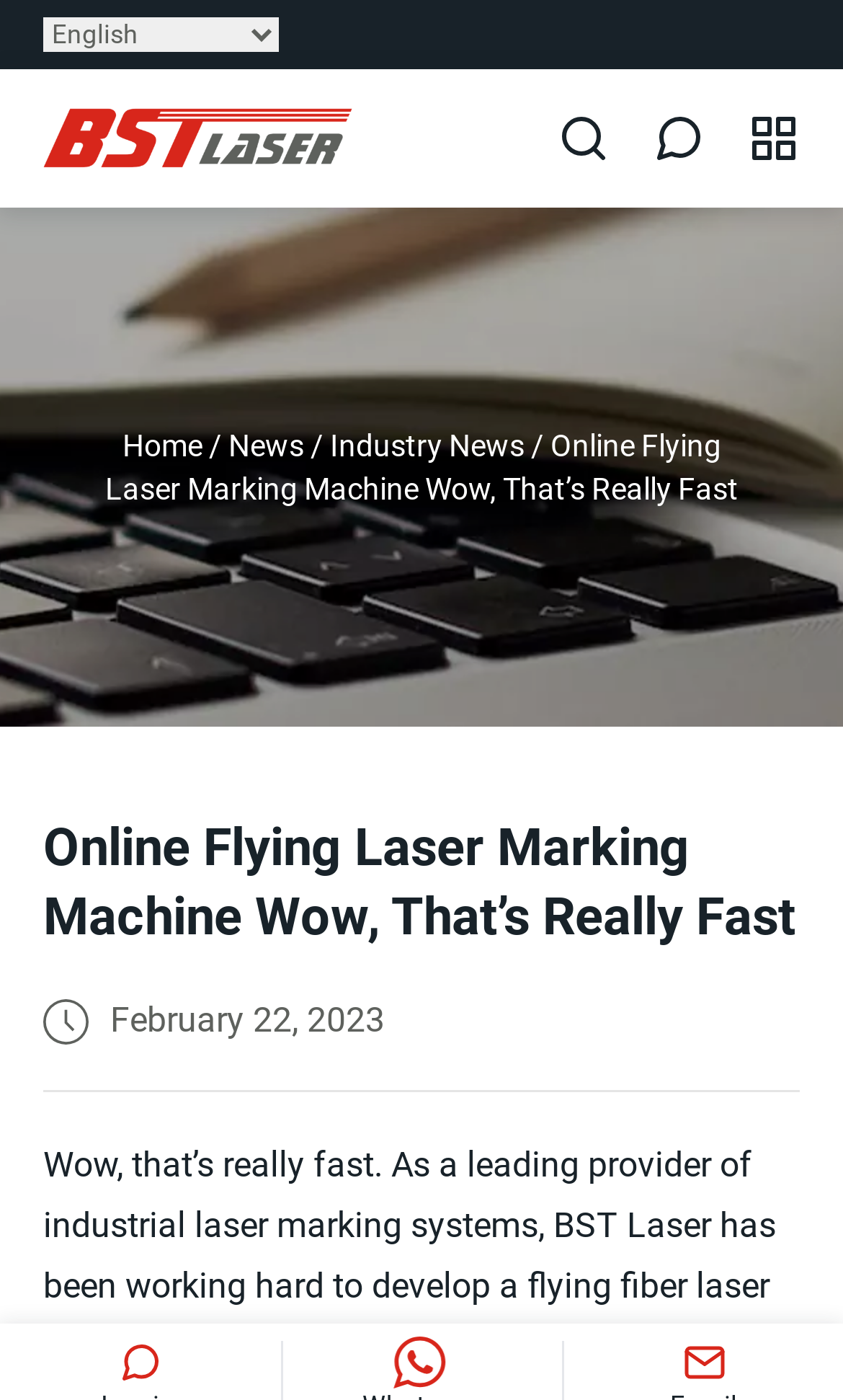Carefully observe the image and respond to the question with a detailed answer:
What is the language selection option?

The language selection option is a combobox located at the top of the webpage, with a bounding box of [0.051, 0.012, 0.331, 0.037]. It is labeled as 'Select Language' and has a popup menu.